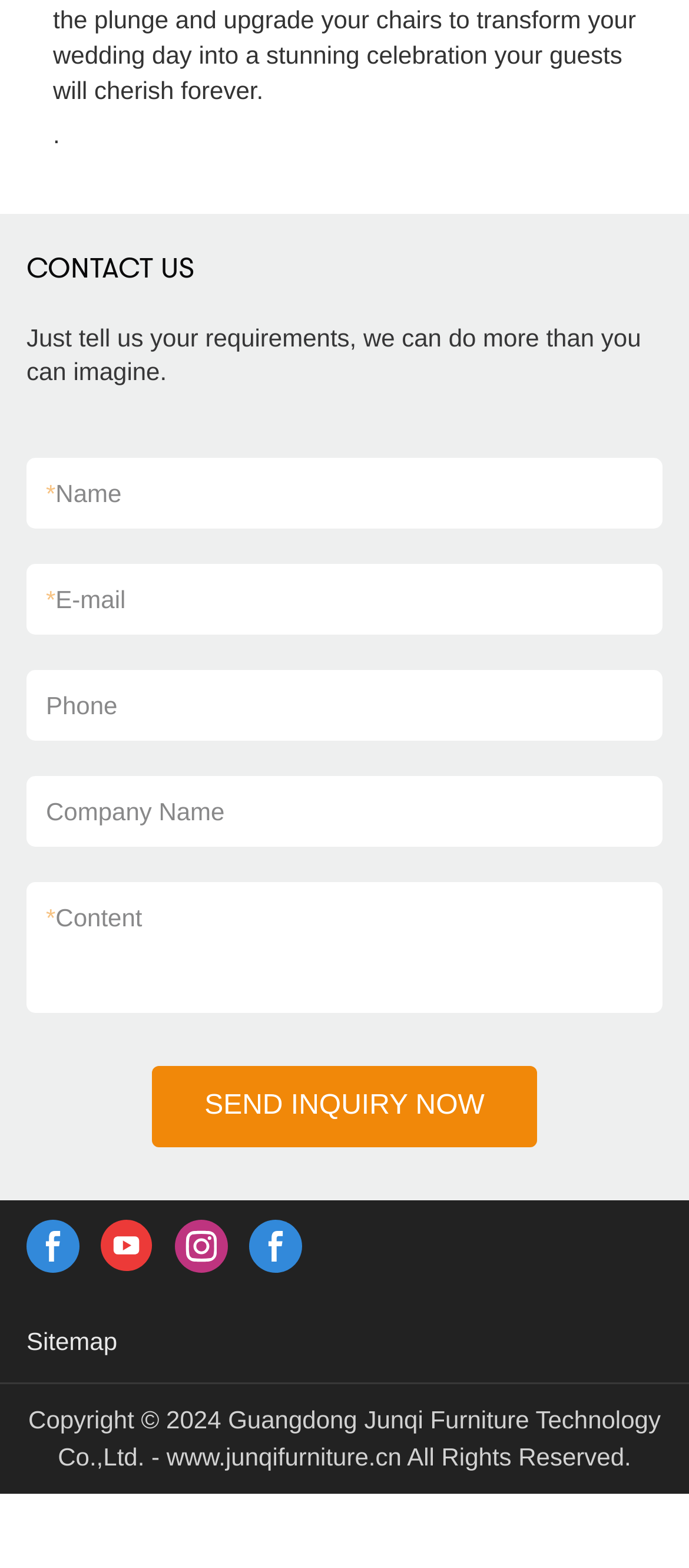Using the given element description, provide the bounding box coordinates (top-left x, top-left y, bottom-right x, bottom-right y) for the corresponding UI element in the screenshot: SEND INQUIRY NOW

[0.22, 0.68, 0.78, 0.731]